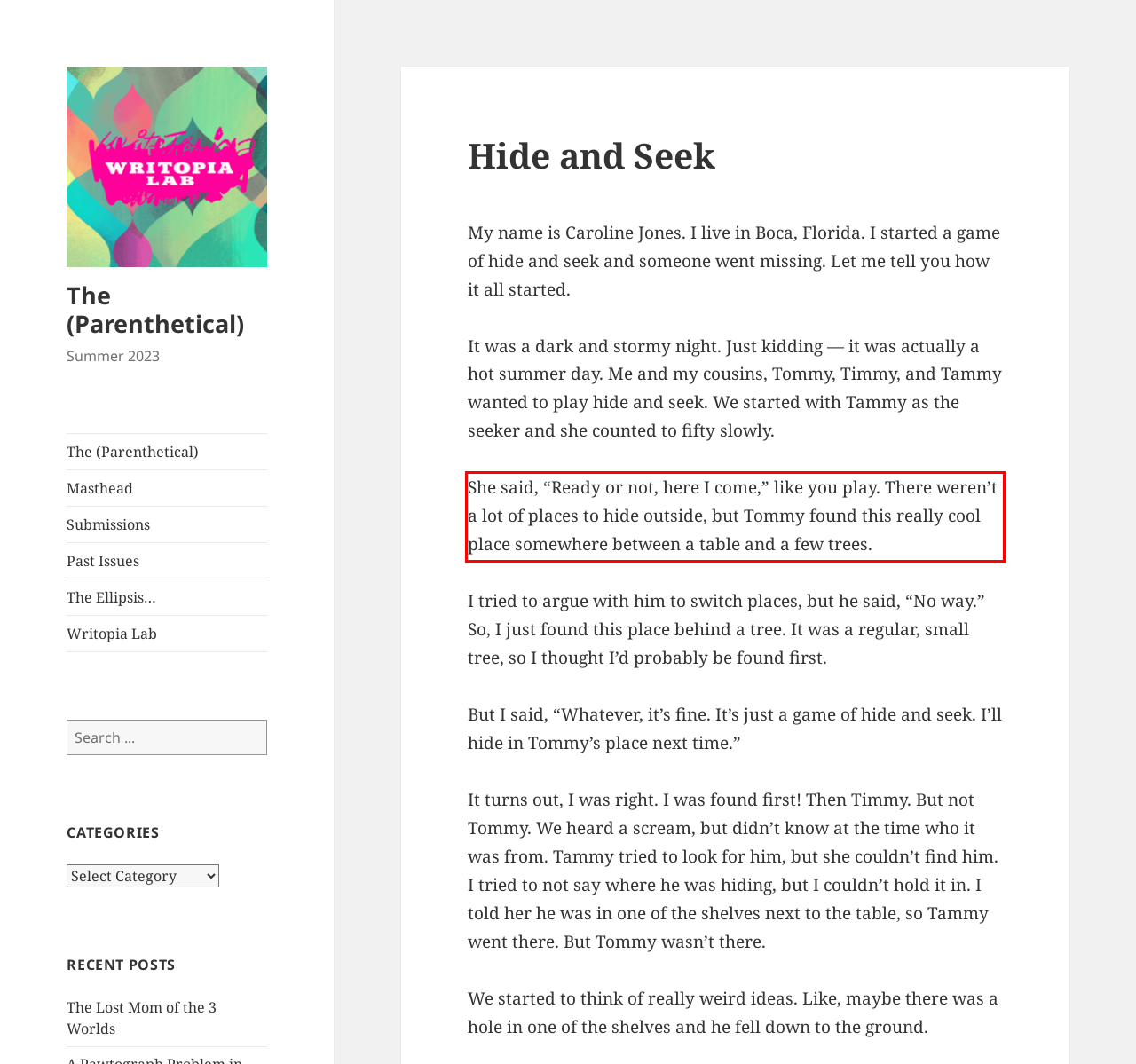Please look at the webpage screenshot and extract the text enclosed by the red bounding box.

She said, “Ready or not, here I come,” like you play. There weren’t a lot of places to hide outside, but Tommy found this really cool place somewhere between a table and a few trees.